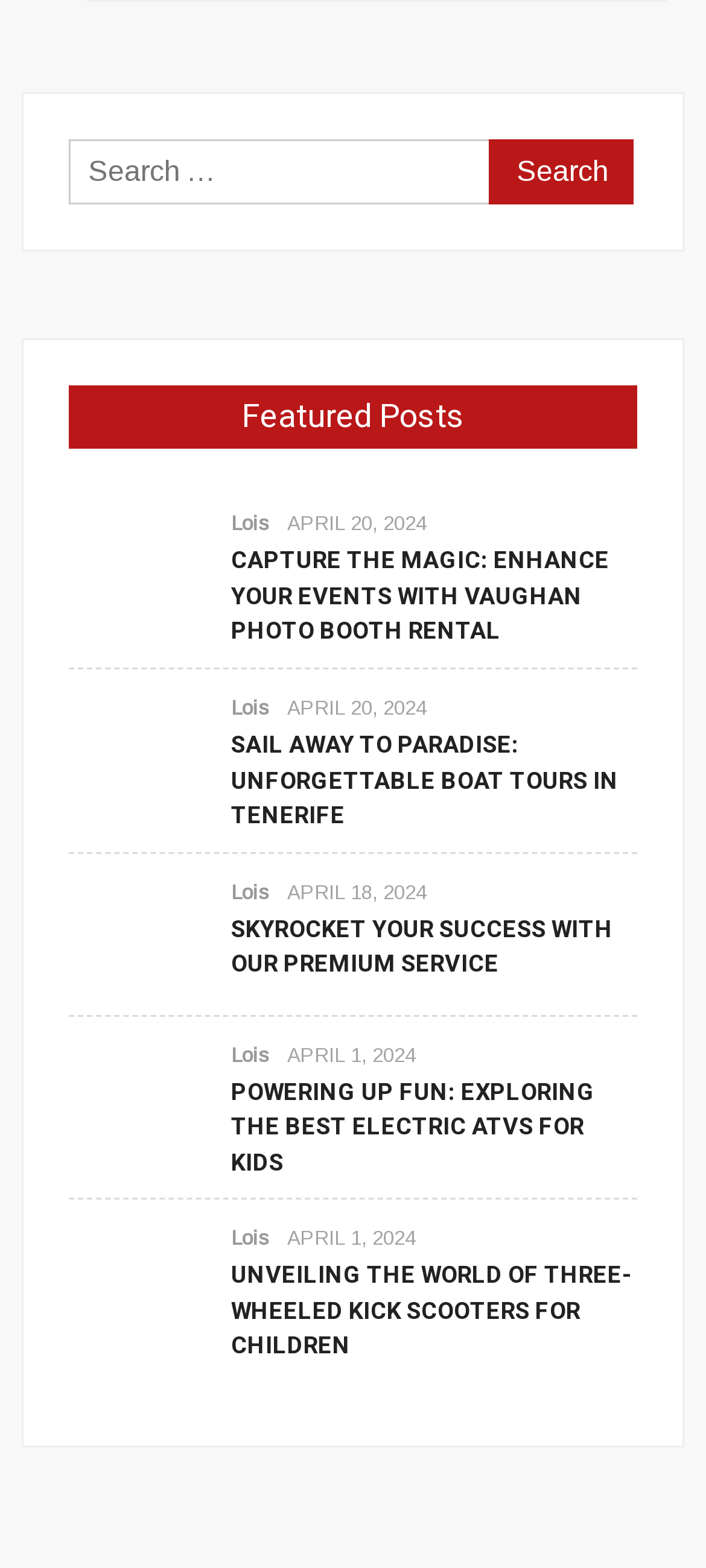Using the webpage screenshot, find the UI element described by April 20, 2024. Provide the bounding box coordinates in the format (top-left x, top-left y, bottom-right x, bottom-right y), ensuring all values are floating point numbers between 0 and 1.

[0.407, 0.327, 0.604, 0.341]